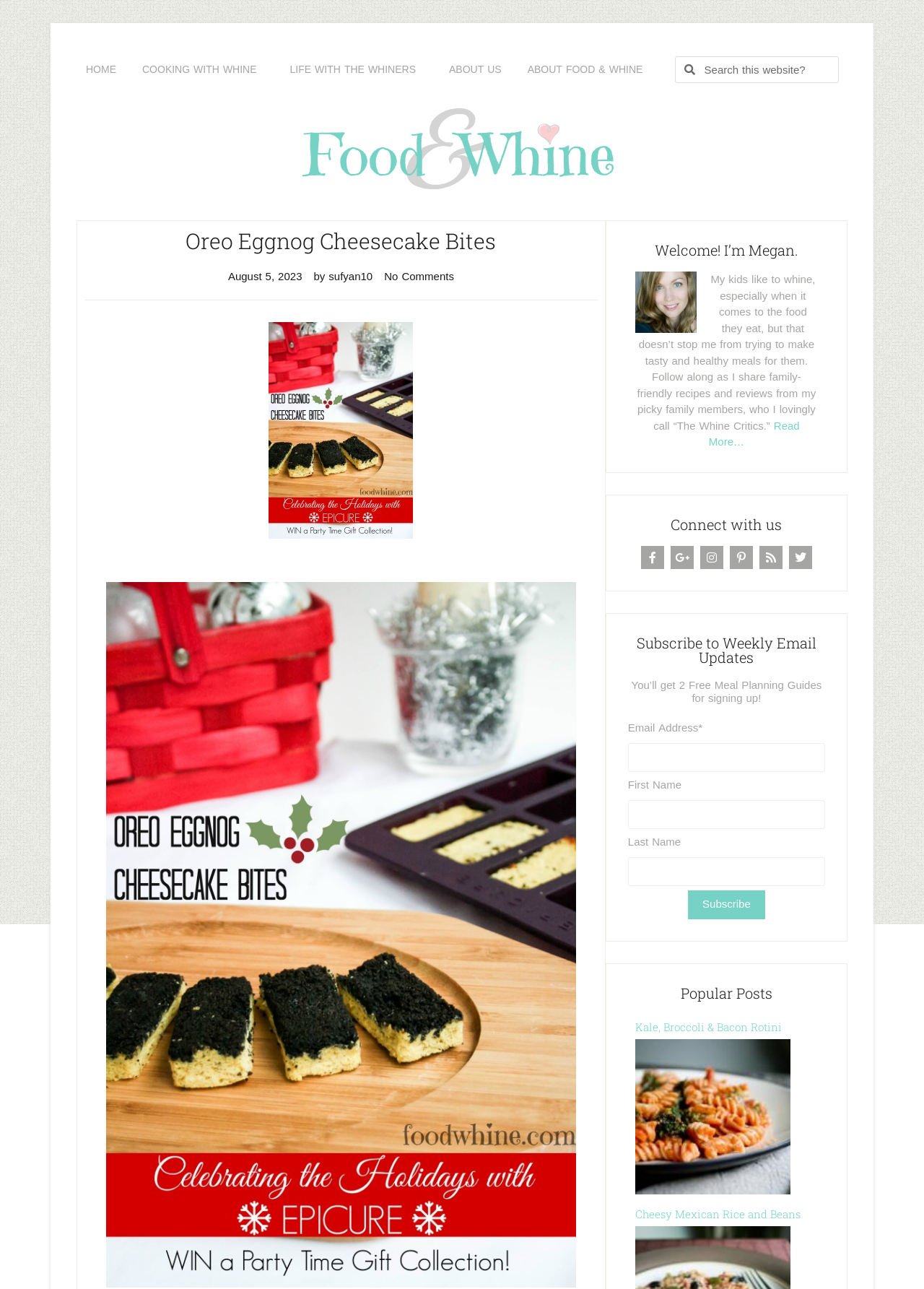Point out the bounding box coordinates of the section to click in order to follow this instruction: "Search for a recipe".

[0.73, 0.044, 0.908, 0.064]